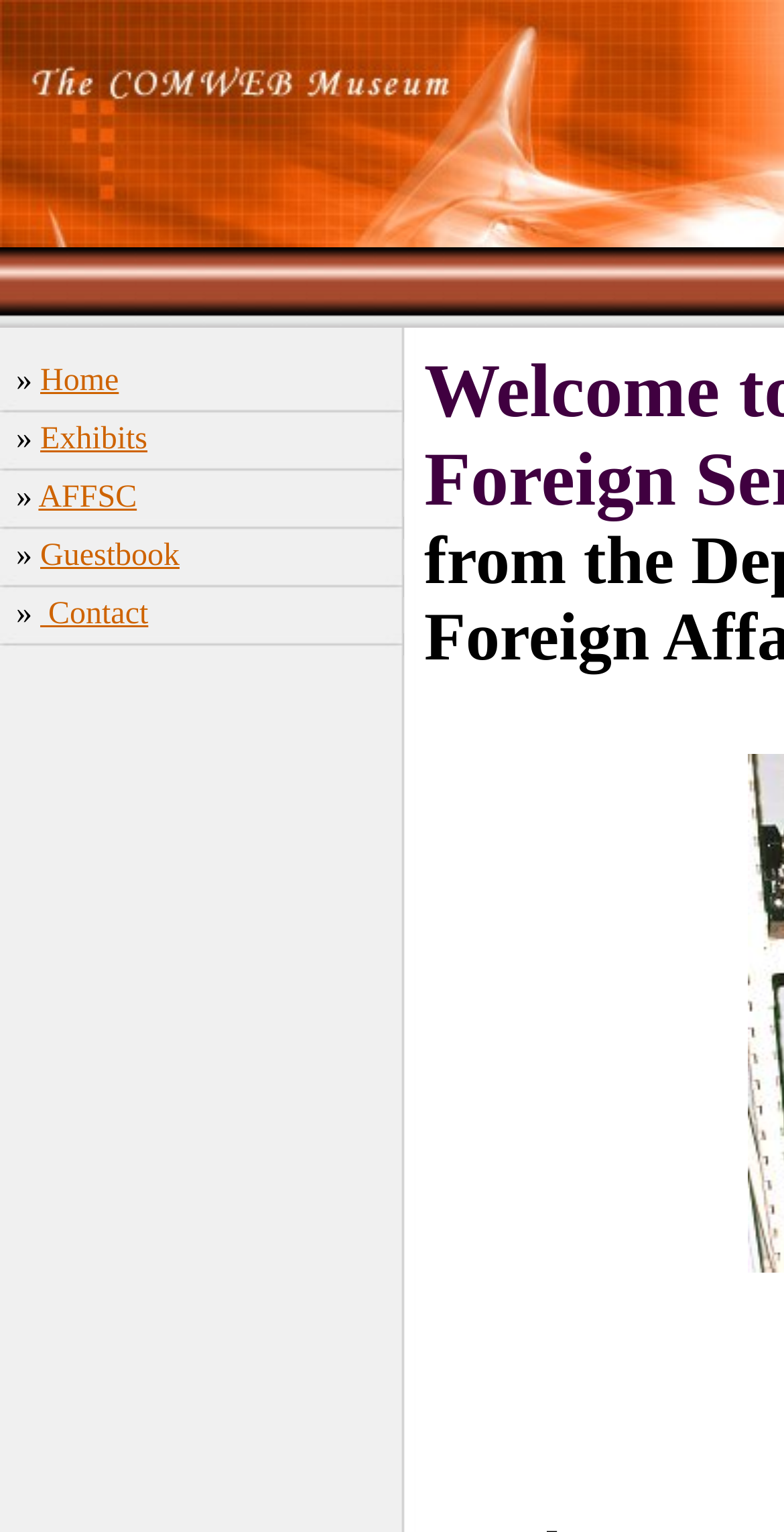Give a one-word or short phrase answer to the question: 
How many navigation links are there?

5